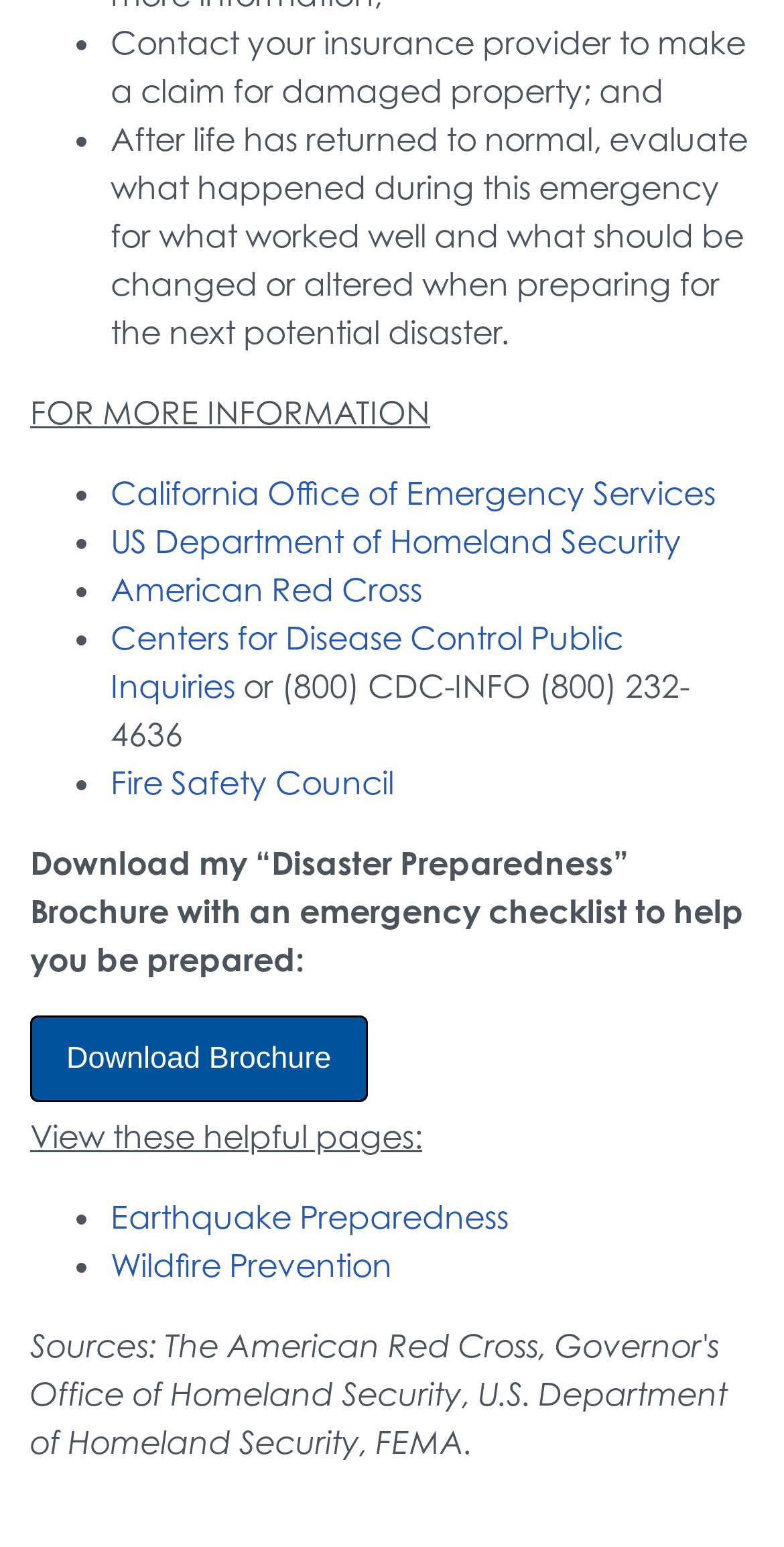Please locate the bounding box coordinates of the element's region that needs to be clicked to follow the instruction: "Read the news article 'Insecurity: Over 5,000 casualties, 3,110 kidnappings between Jan 2023- March 2024 – Report'". The bounding box coordinates should be provided as four float numbers between 0 and 1, i.e., [left, top, right, bottom].

None